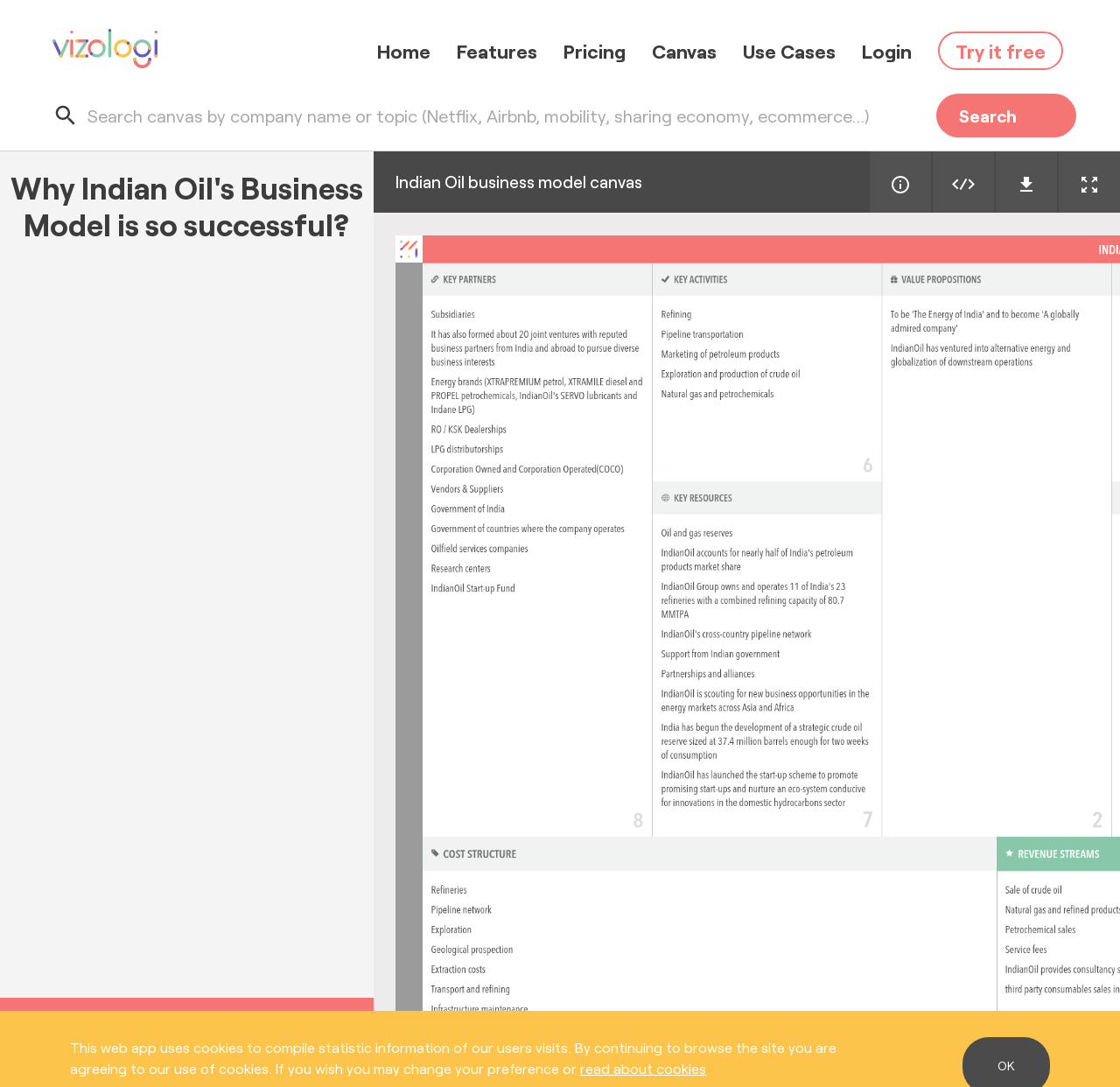Provide the bounding box coordinates in the format (top-left x, top-left y, bottom-right x, bottom-right y). All values are floating point numbers between 0 and 1. Determine the bounding box coordinate of the UI element described as: ABOUT US

None